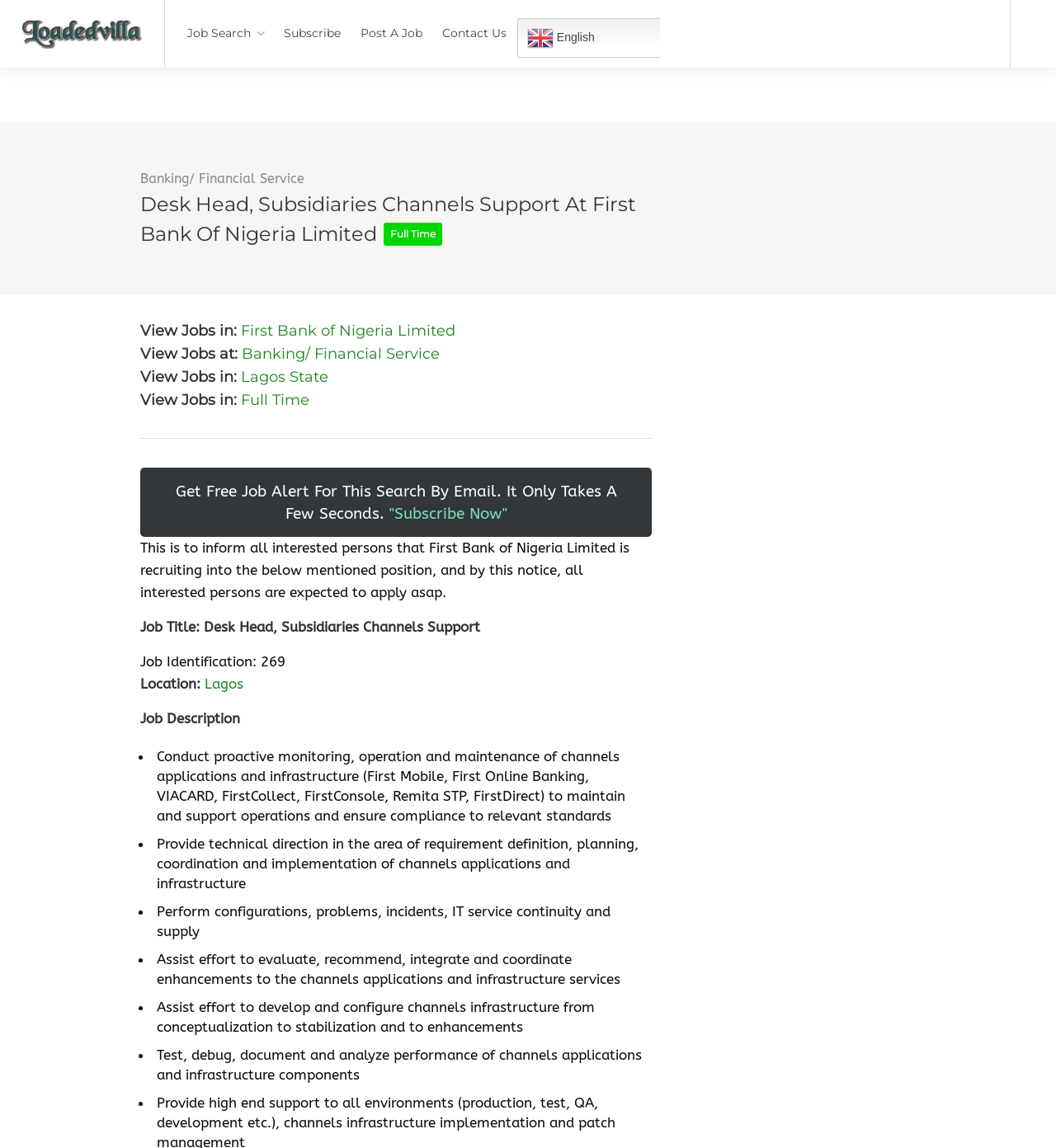What is the job identification number? Based on the image, give a response in one word or a short phrase.

269